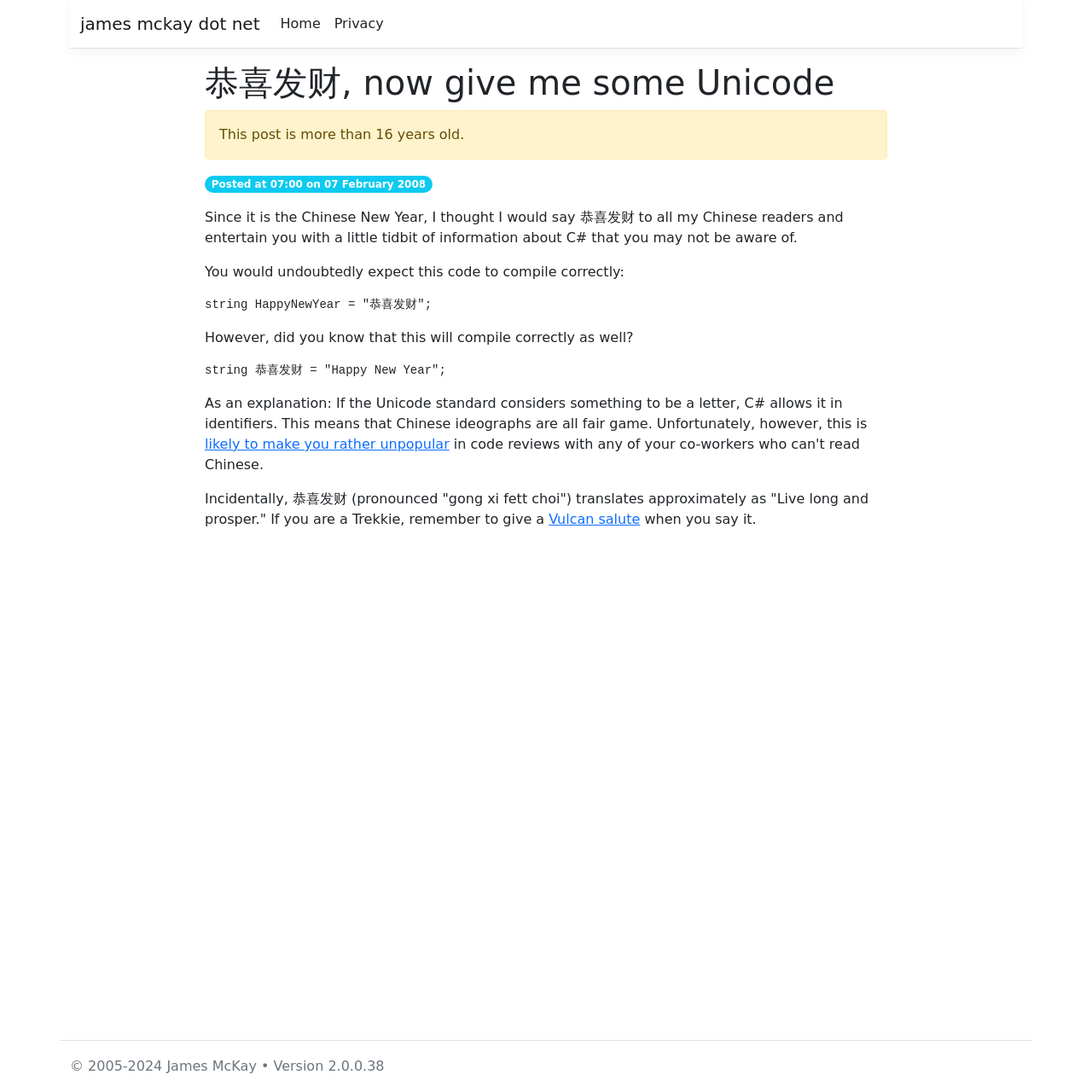Examine the screenshot and answer the question in as much detail as possible: How old is the post?

The age of the post can be found at the top of the page, where it says 'This post is more than 16 years old'.